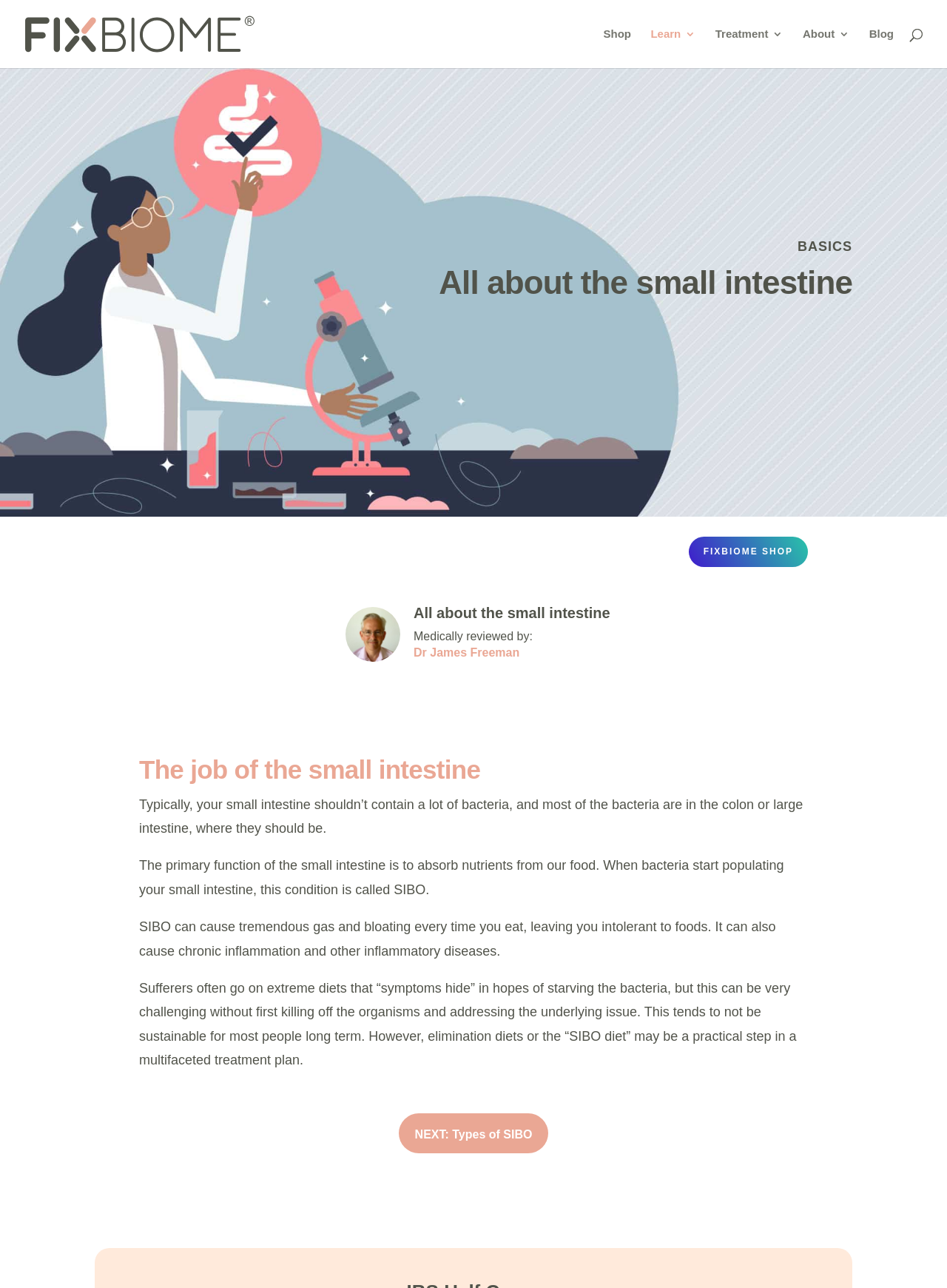Identify the bounding box coordinates of the clickable region necessary to fulfill the following instruction: "Read about the job of the small intestine". The bounding box coordinates should be four float numbers between 0 and 1, i.e., [left, top, right, bottom].

[0.147, 0.586, 0.853, 0.615]